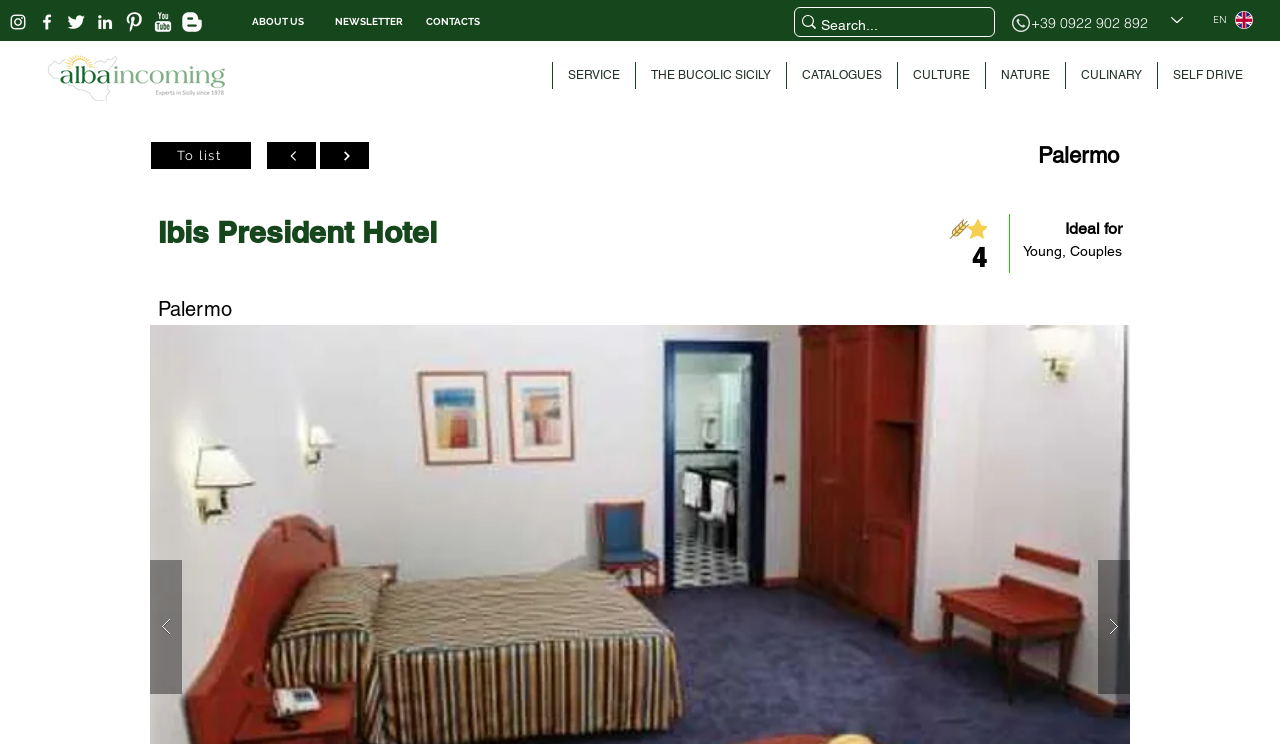Respond to the following question with a brief word or phrase:
How many social media links are available?

7